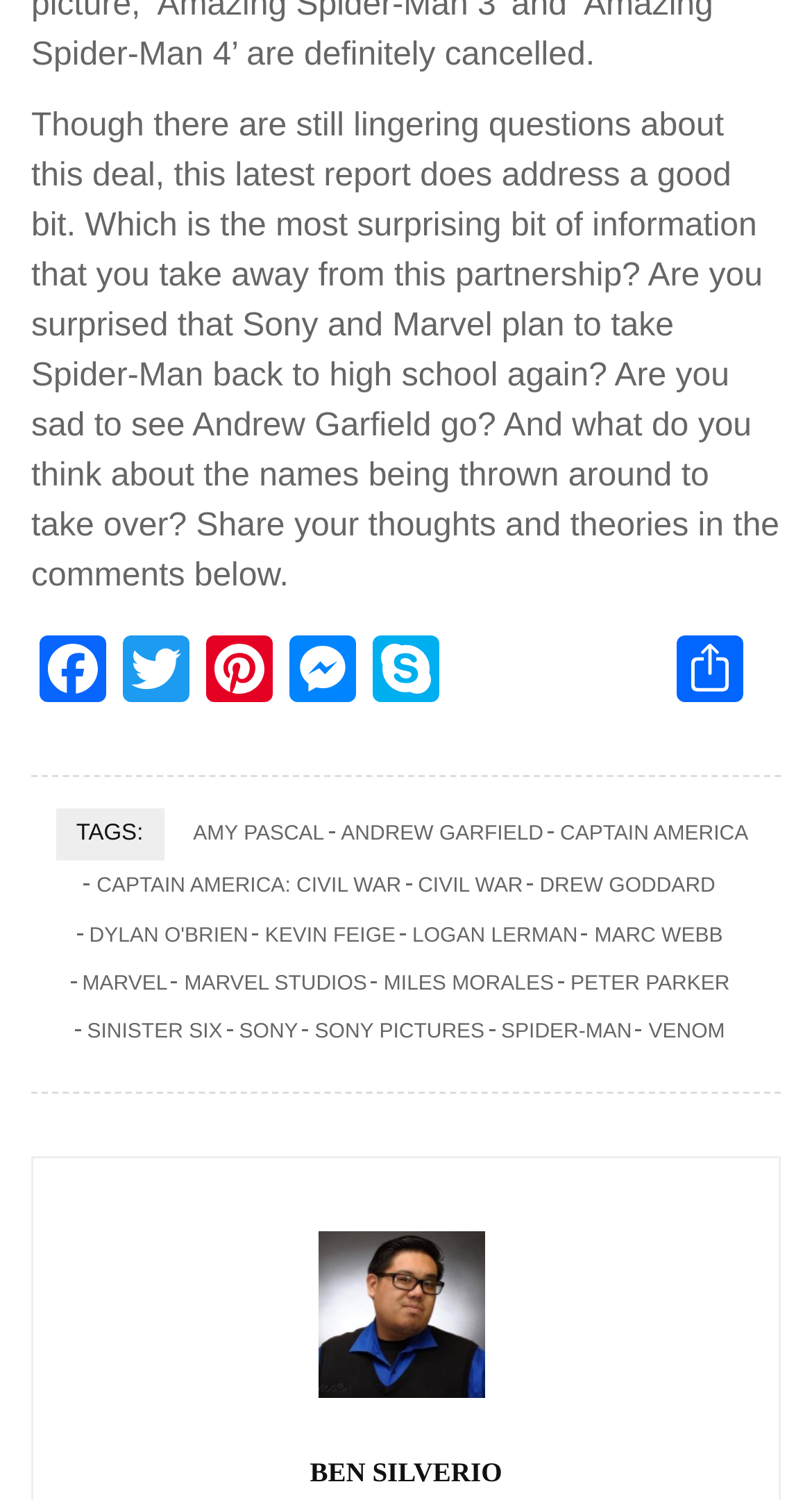Please find the bounding box for the following UI element description. Provide the coordinates in (top-left x, top-left y, bottom-right x, bottom-right y) format, with values between 0 and 1: Captain America: Civil War

[0.111, 0.531, 0.502, 0.559]